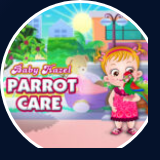Can you give a detailed response to the following question using the information from the image? What is the background of the scene?

The caption describes the background of the scene as charming, with cartoonish greenery and a sunny sky, which implies a bright and colorful environment.